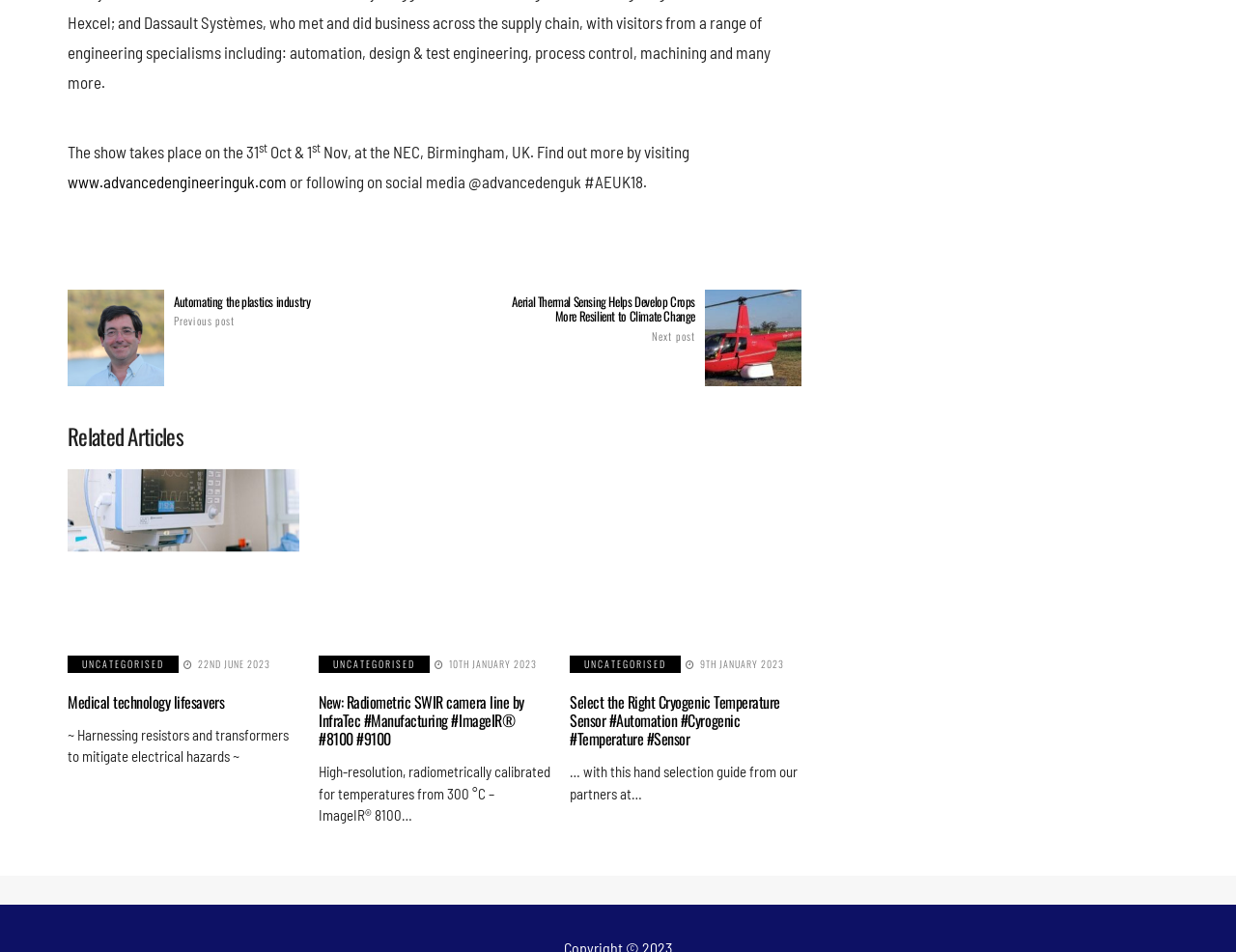Find the bounding box coordinates of the clickable area that will achieve the following instruction: "Visit the Advanced Engineering UK website".

[0.055, 0.181, 0.232, 0.201]